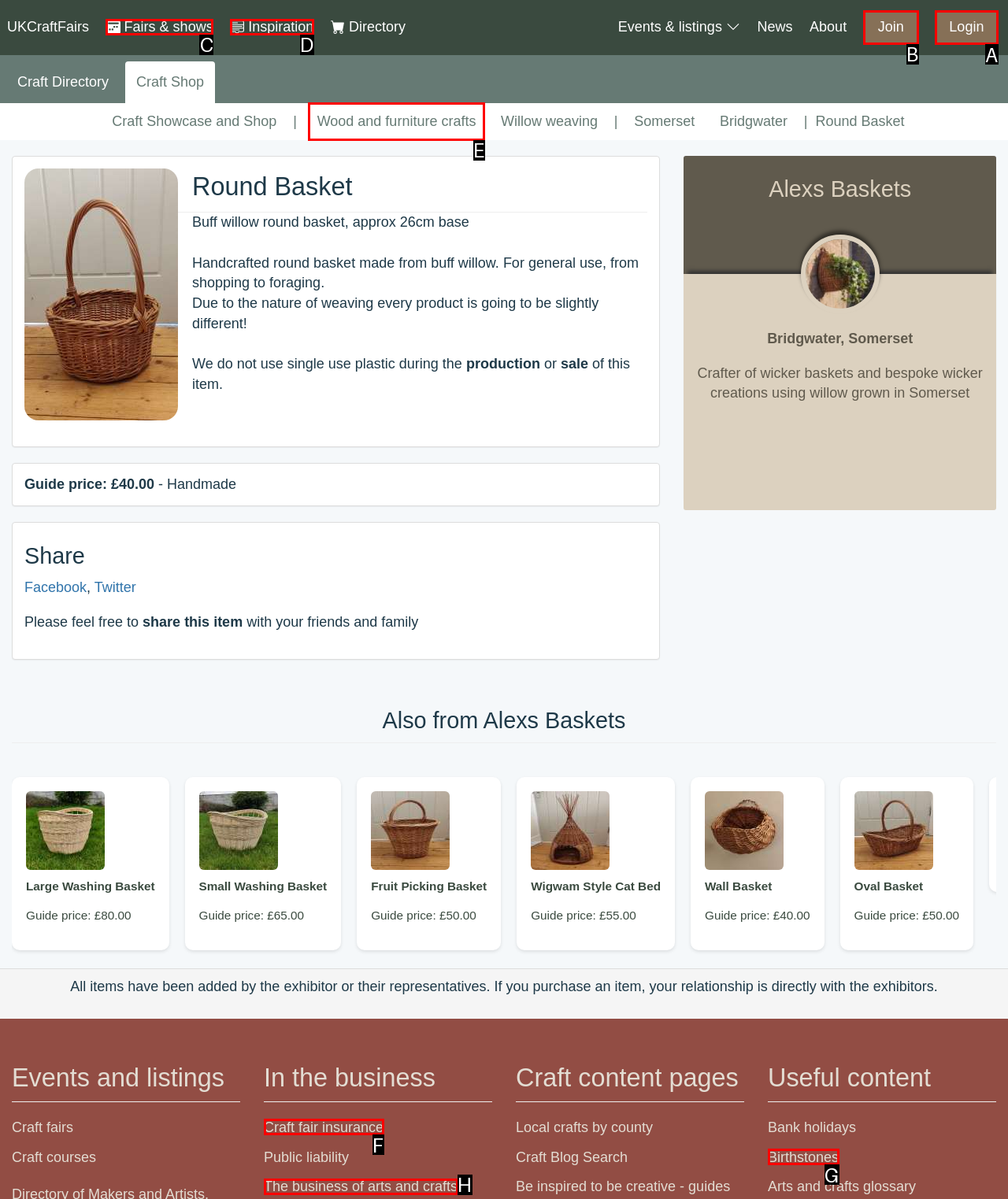Identify the correct UI element to click for this instruction: Click on the 'Join' button
Respond with the appropriate option's letter from the provided choices directly.

B